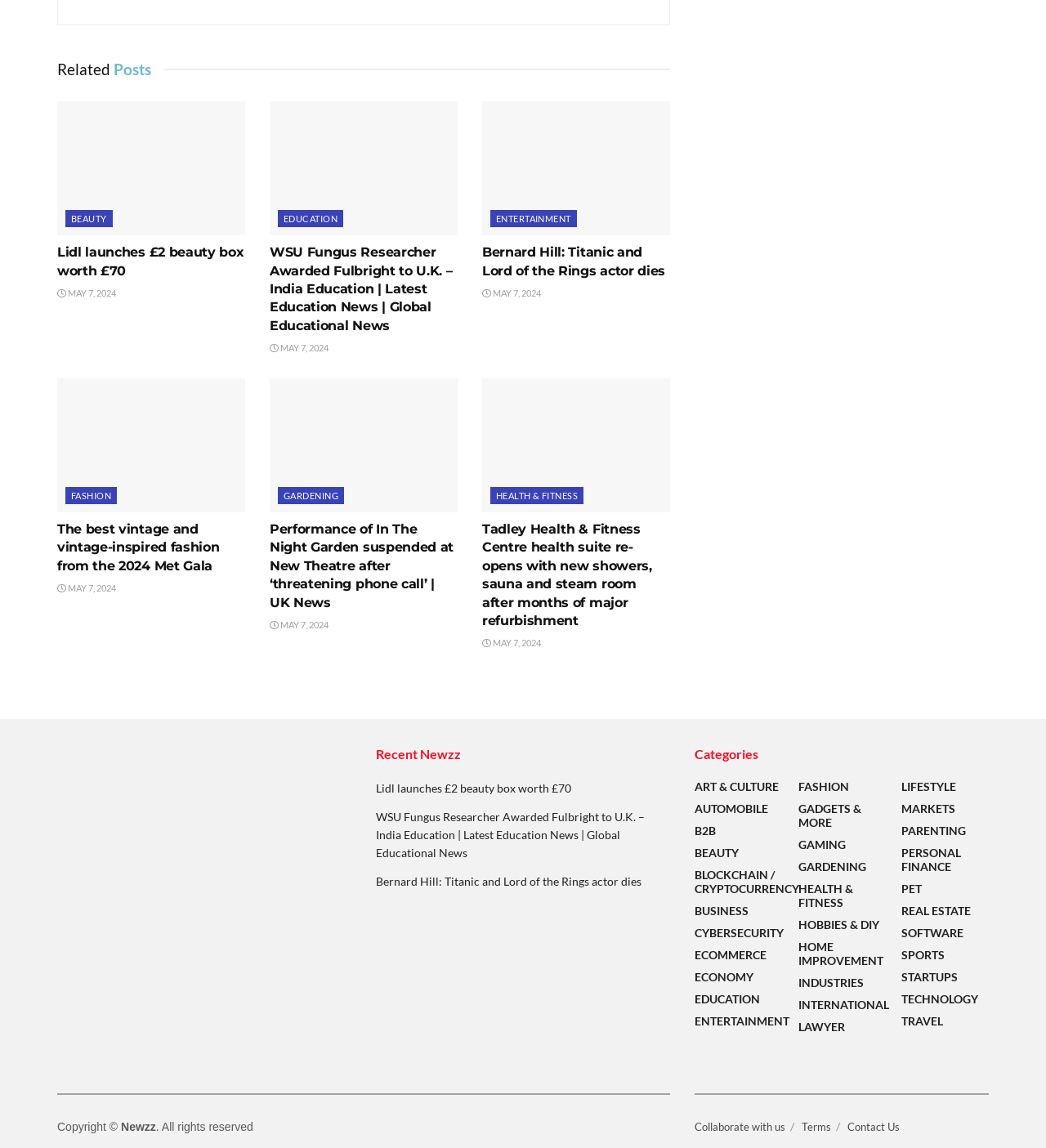Please specify the bounding box coordinates of the clickable region to carry out the following instruction: "View the 'BEAUTY' category". The coordinates should be four float numbers between 0 and 1, in the format [left, top, right, bottom].

[0.062, 0.183, 0.108, 0.198]